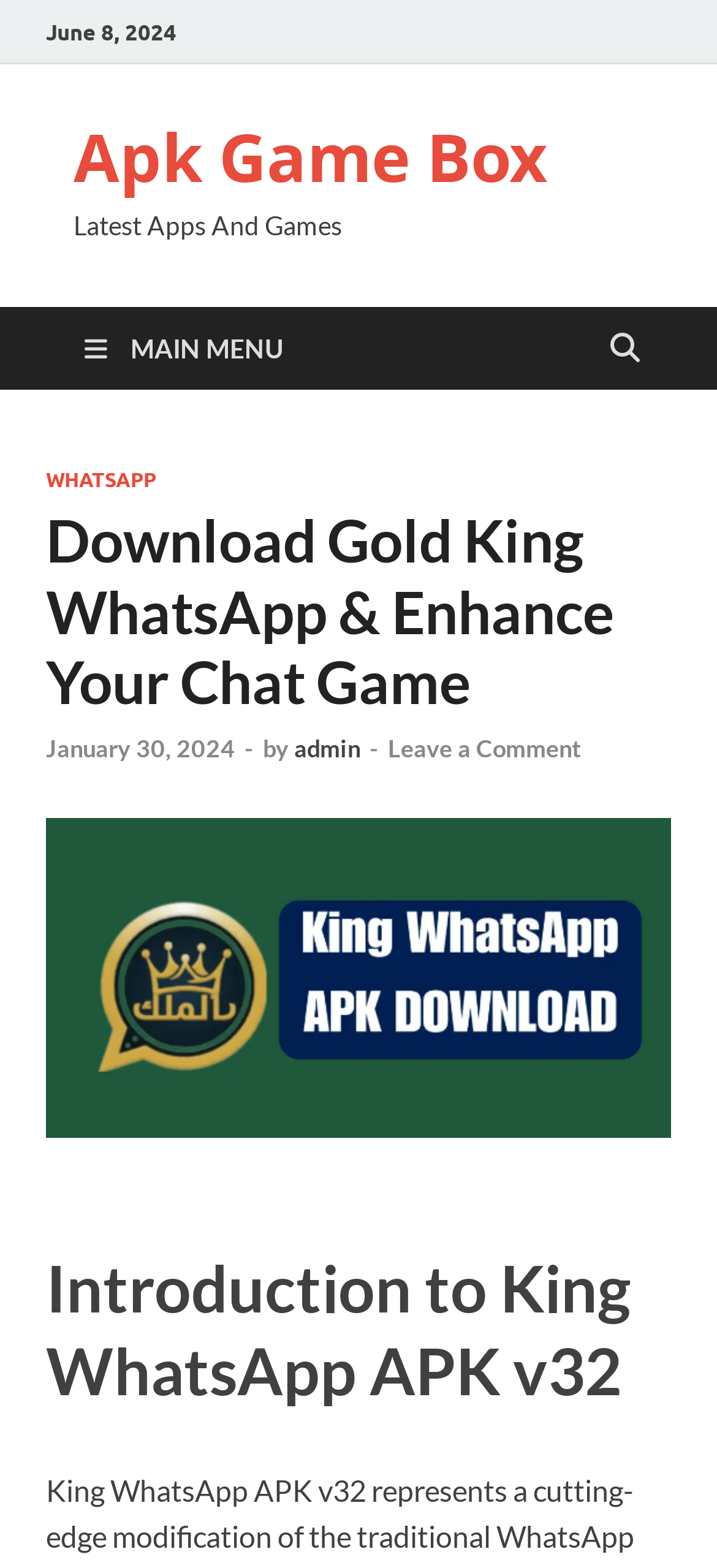Can you locate the main headline on this webpage and provide its text content?

Download Gold King WhatsApp & Enhance Your Chat Game